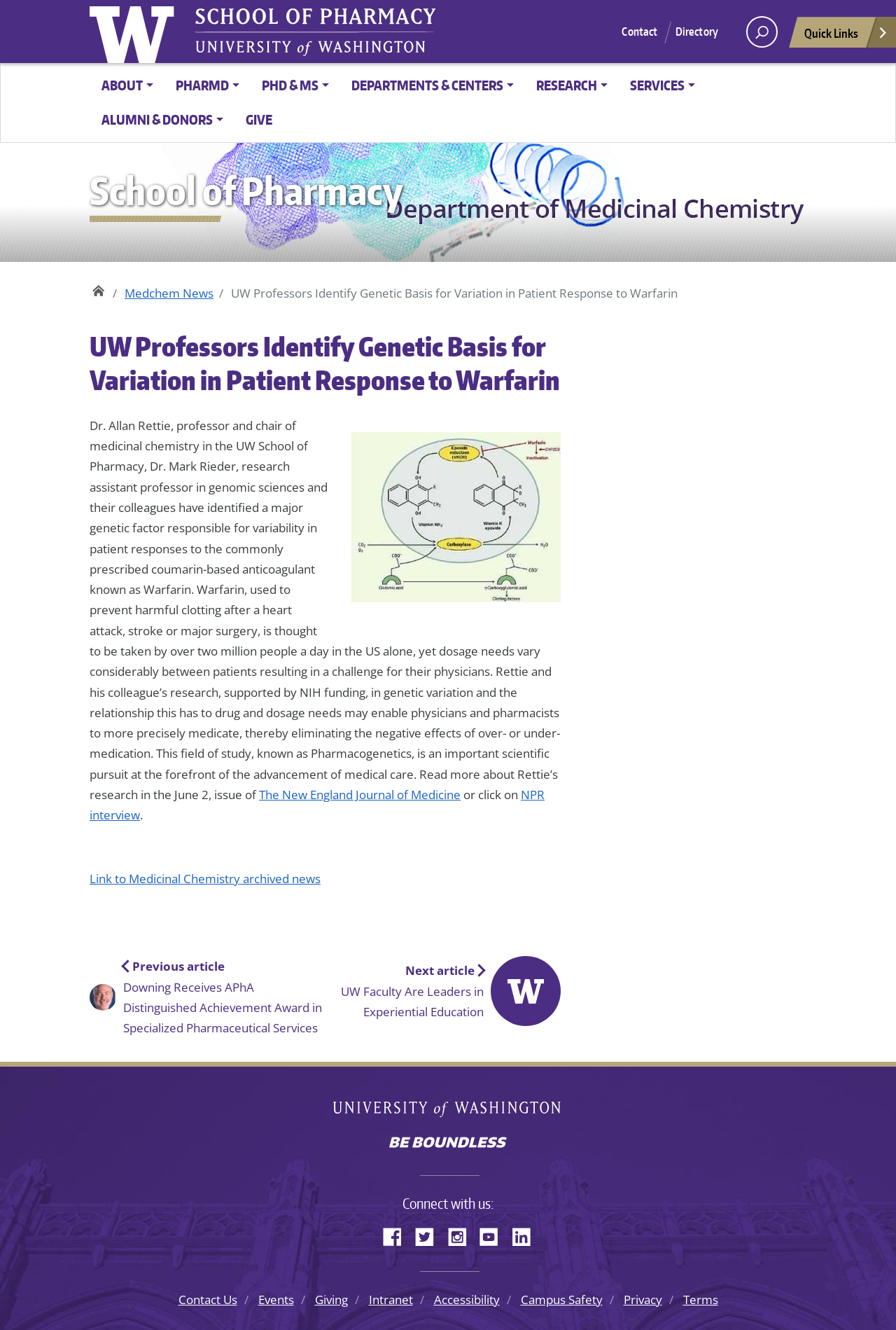Calculate the bounding box coordinates of the UI element given the description: "Medchem News".

[0.139, 0.213, 0.258, 0.228]